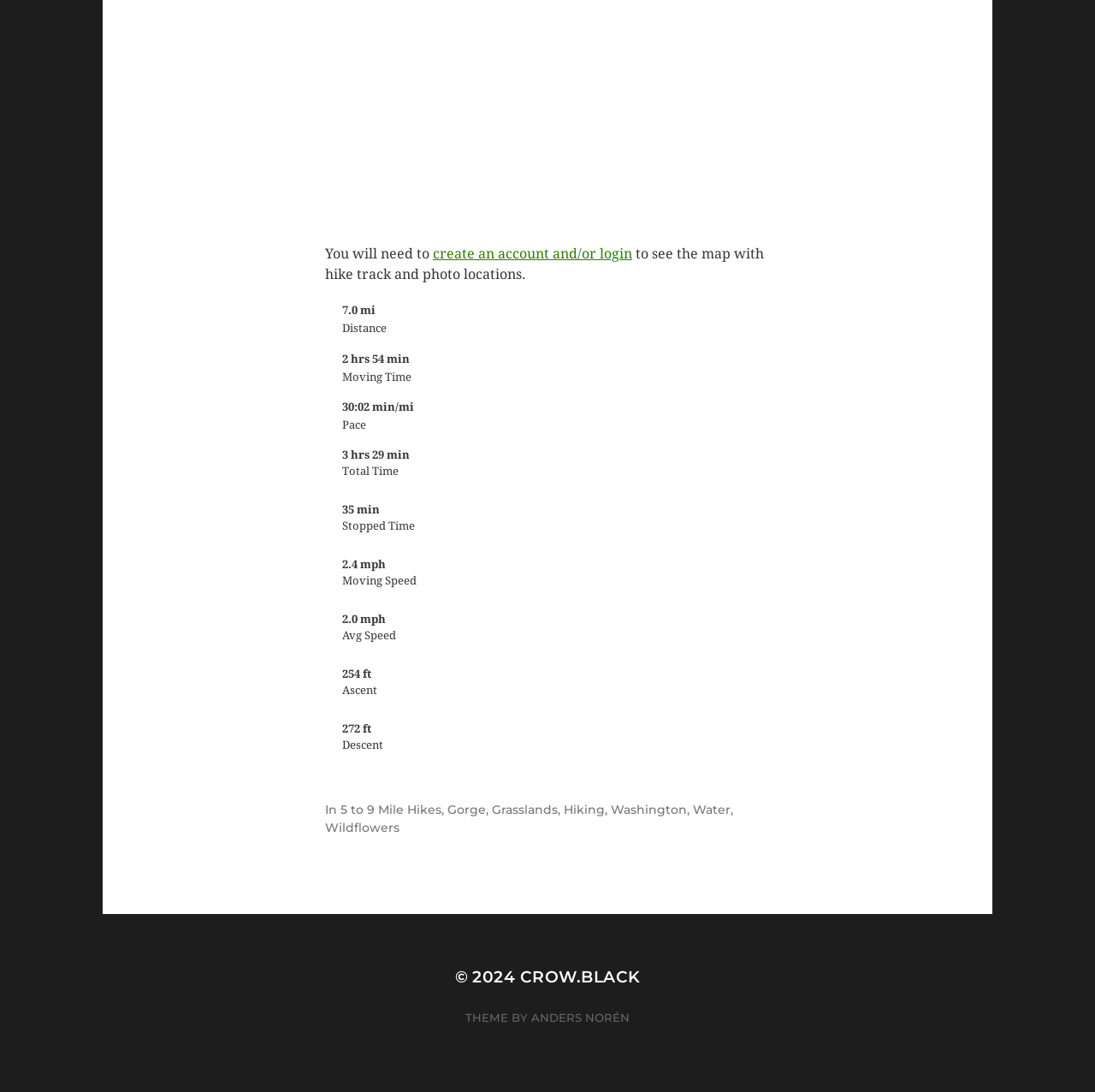What type of hike is this?
Please use the image to provide an in-depth answer to the question.

The type of hike can be found in the section that displays the hike's tags or categories. It is located near the bottom of the page and is labeled as 'In 5 to 9 Mile Hikes, Gorge, ...'. The answer is 5 to 9 Mile Hikes.